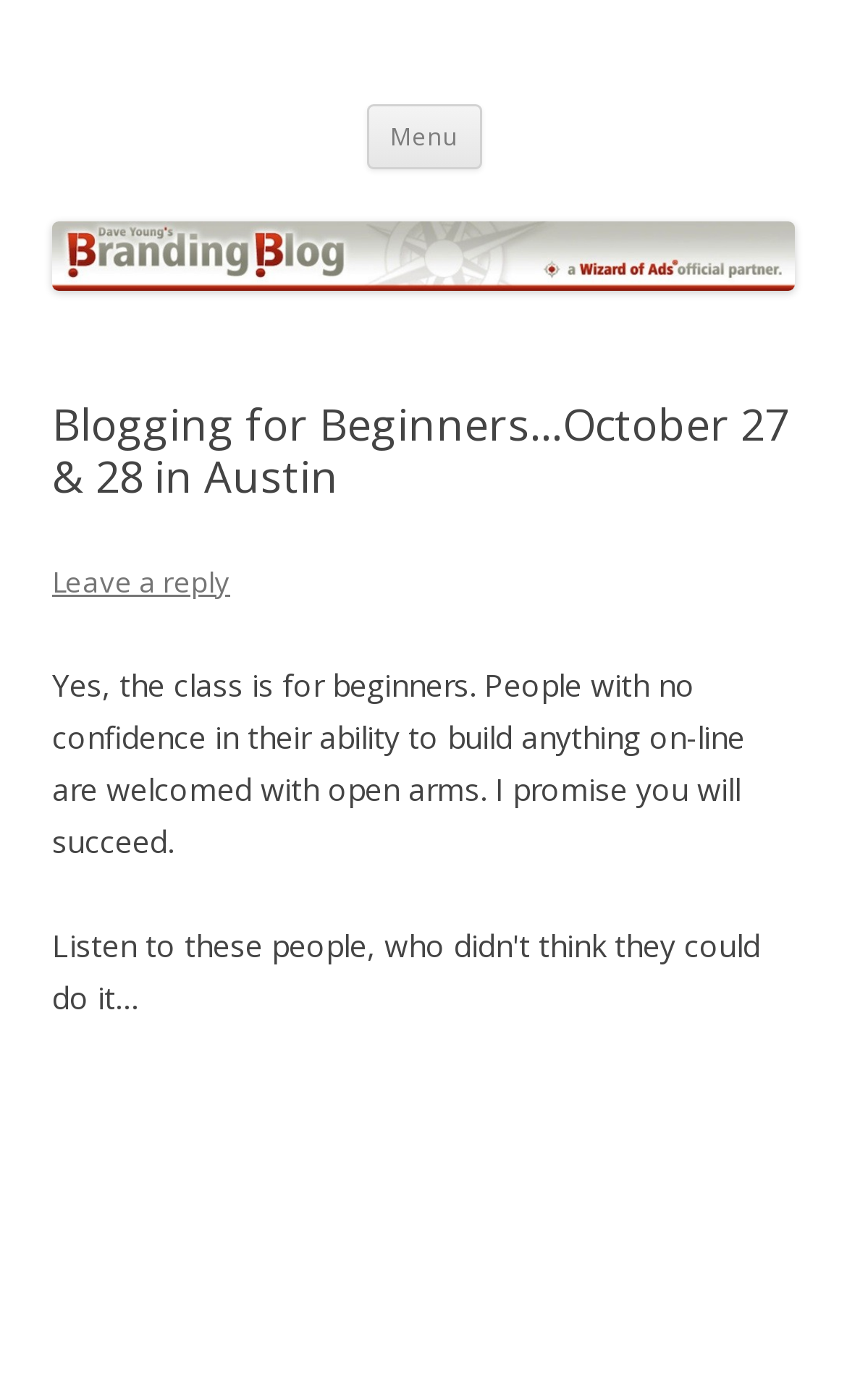Please provide a detailed answer to the question below based on the screenshot: 
What is the author's advice for?

I found the answer in the heading 'Marketing Advice and Advertising Strategy for Local Business Owners' which indicates that the author is providing advice for local business owners.